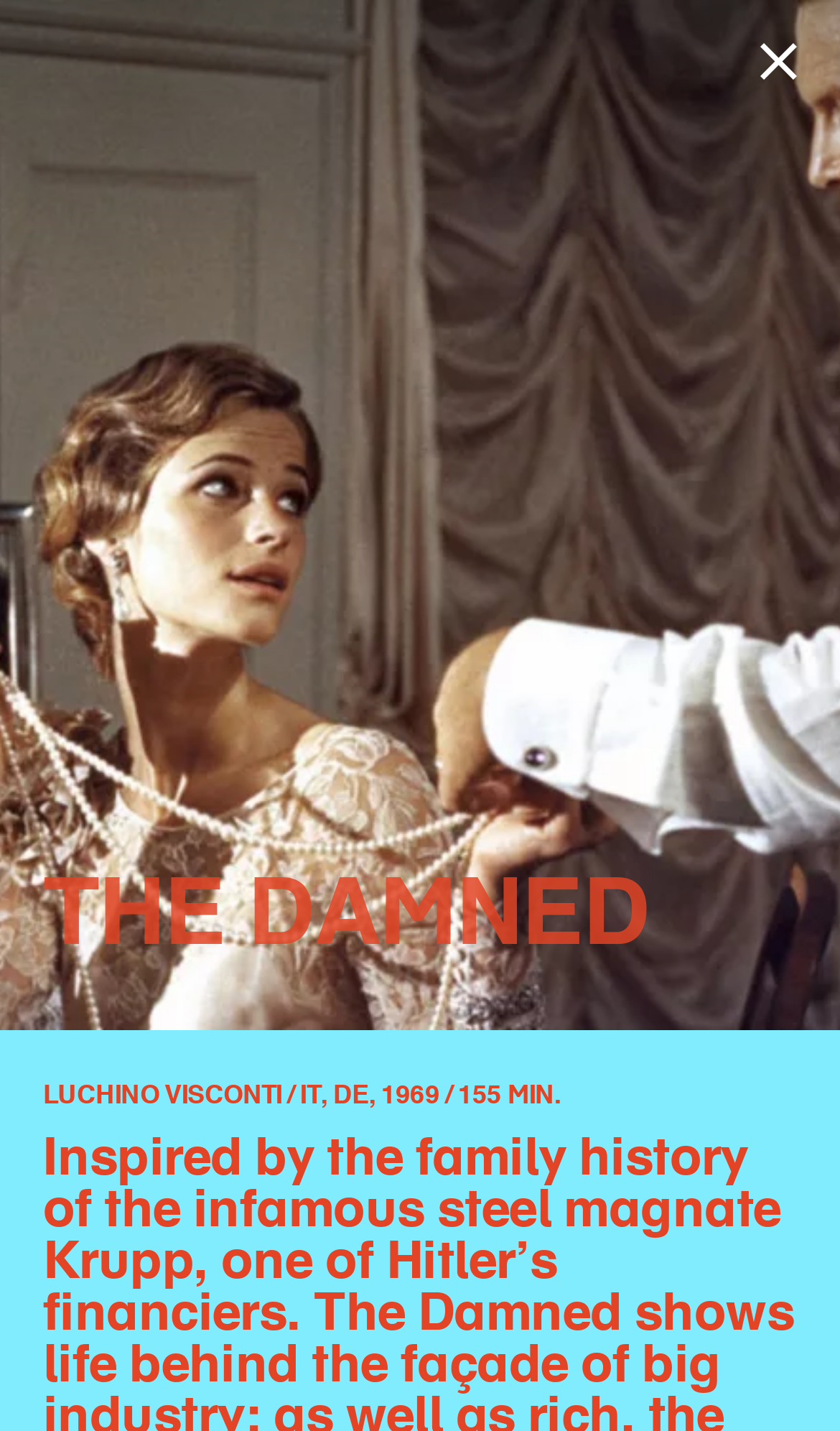What are the types of films shown in the museum?
Please provide a comprehensive answer based on the contents of the image.

I found the types of films shown in the museum by looking at the static text elements with the texts 'Everything', 'Special screenings', 'Classics', and 'For kids' which are located below the heading element 'FILMS, TALKS & EVENTS'.